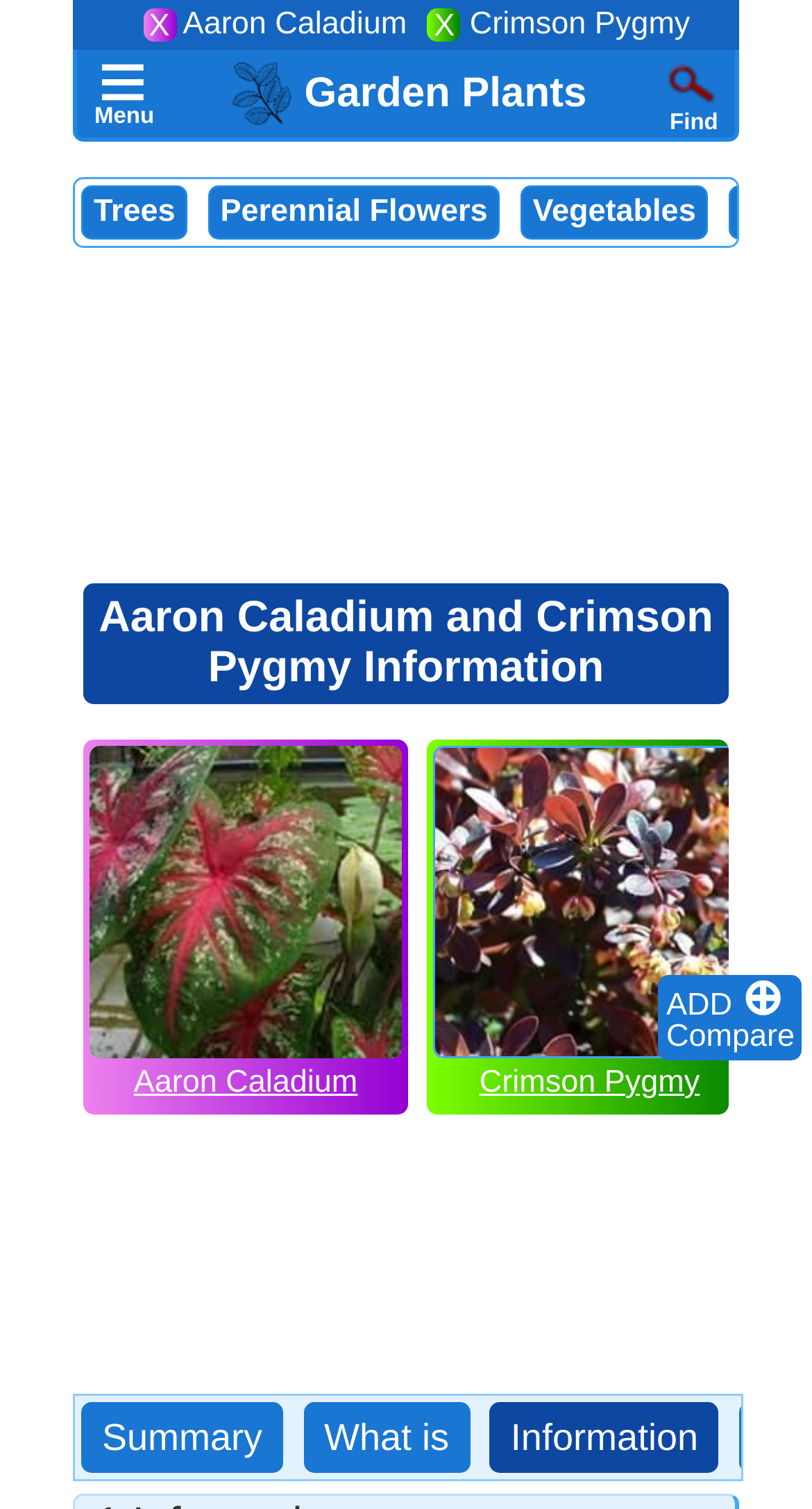Articulate a complete and detailed caption of the webpage elements.

This webpage is a comparison platform for garden plants, specifically focusing on Aaron Caladium and Crimson Pygmy. At the top-right corner, there is a close button ('×') and an "ADD" button with a plus sign ('⊕') next to it. Below these buttons, the text "Compare" is displayed.

On the top-left side, there is a menu icon ('≡') within a menu element. Next to the menu, a link "Garden Plants Comparison Image Garden Plants" is displayed, accompanied by an image "Garden Plants Comparison Image". 

A search icon is located at the top-right side, with a "Find" text next to it. Below these elements, there are three links: "Trees", "Perennial Flowers", and "Vegetables", which are likely categories for plant comparisons.

The main content area is divided into two sections, each containing information about Aaron Caladium and Crimson Pygmy, respectively. There are "Remove" buttons for each plant, with an "X" icon inside. Above these sections, a heading "Aaron Caladium and Crimson Pygmy Information" is displayed.

Within each plant's section, there are images and links to more information about the plants. At the bottom of the page, there are three links: "Summary", "What is", and "Information", which likely provide additional details about the plants. There are also two advertisement iframes, one above the plant information sections and another at the bottom of the page.